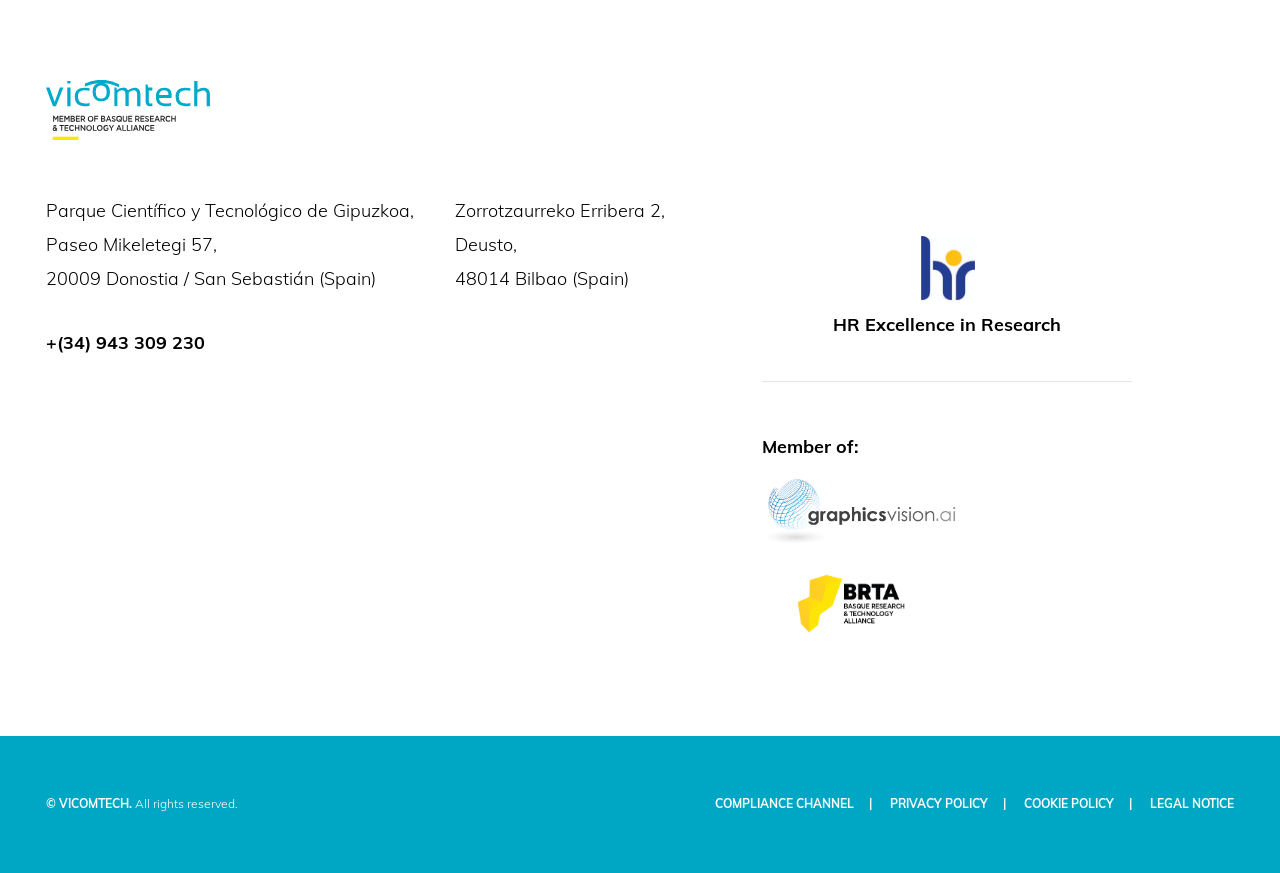How many member organizations are listed?
Using the image as a reference, give a one-word or short phrase answer.

3